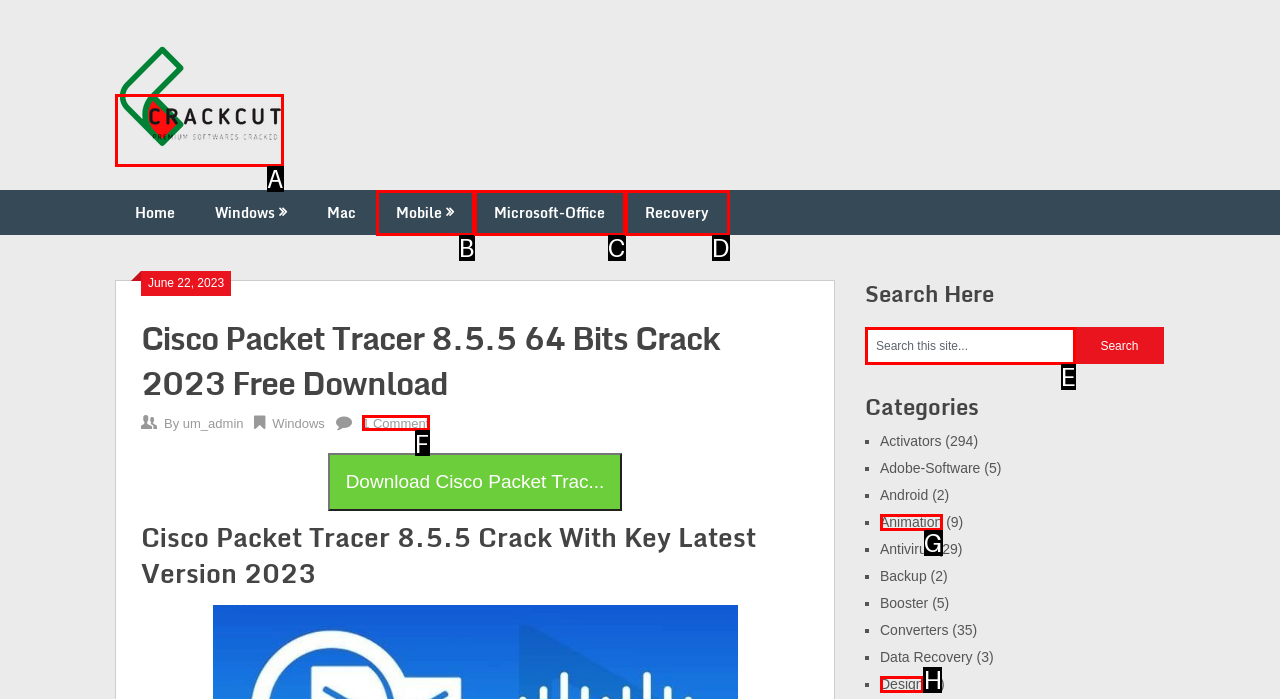Select the option I need to click to accomplish this task: Search for something in the search bar
Provide the letter of the selected choice from the given options.

E